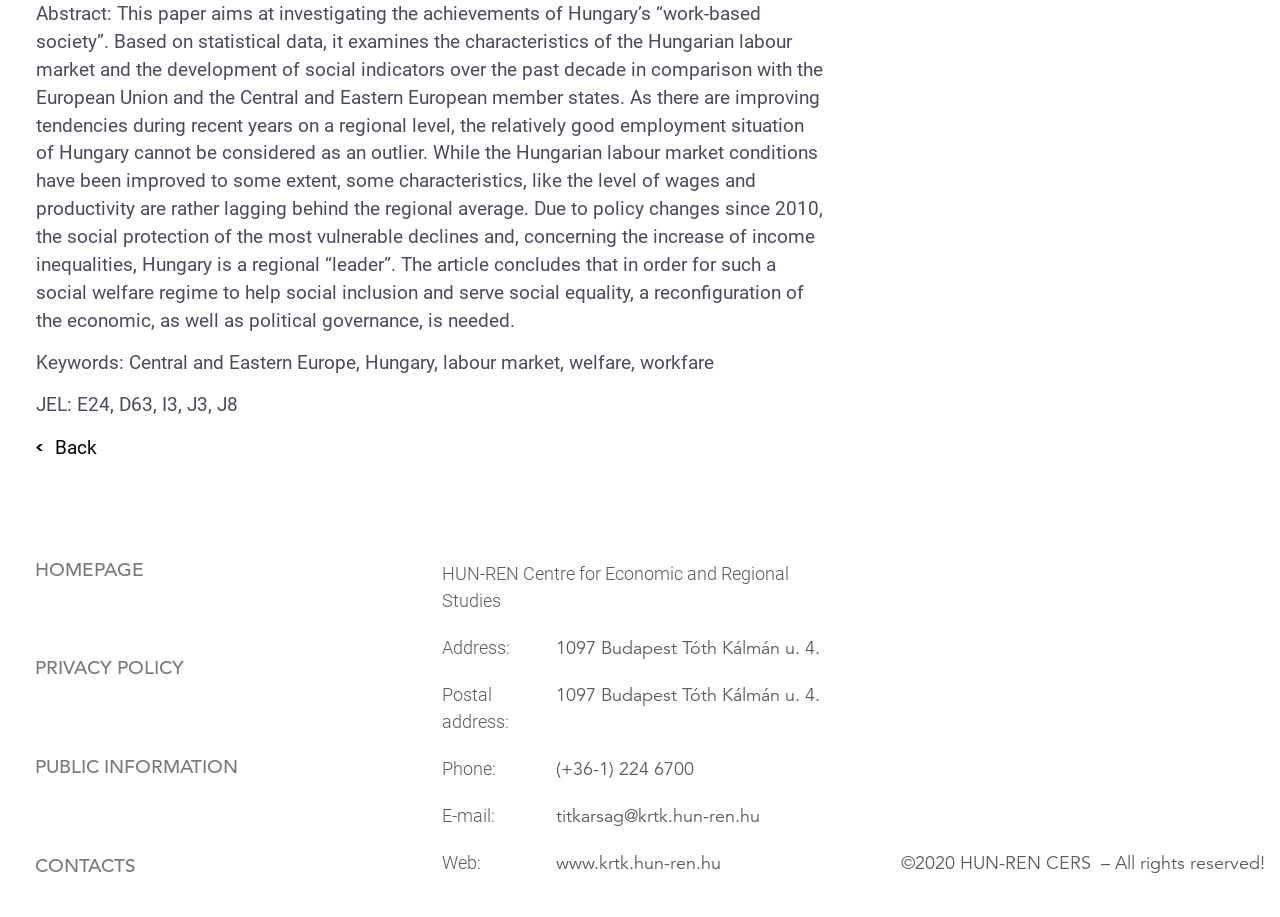Use a single word or phrase to answer the question: What is the copyright year of the webpage?

2020